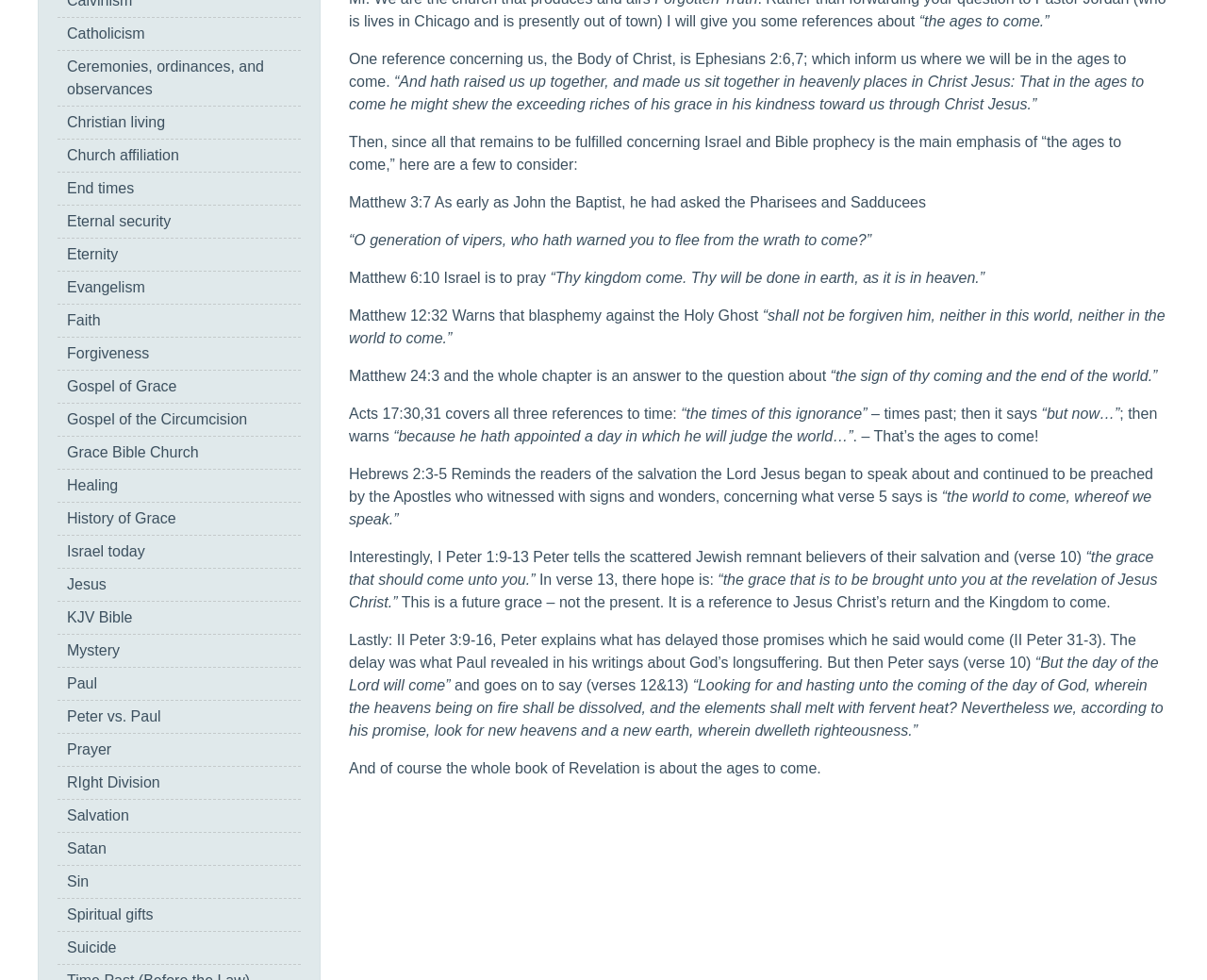What is the topic of the Bible verse in Ephesians 2:6,7? Please answer the question using a single word or phrase based on the image.

Body of Christ